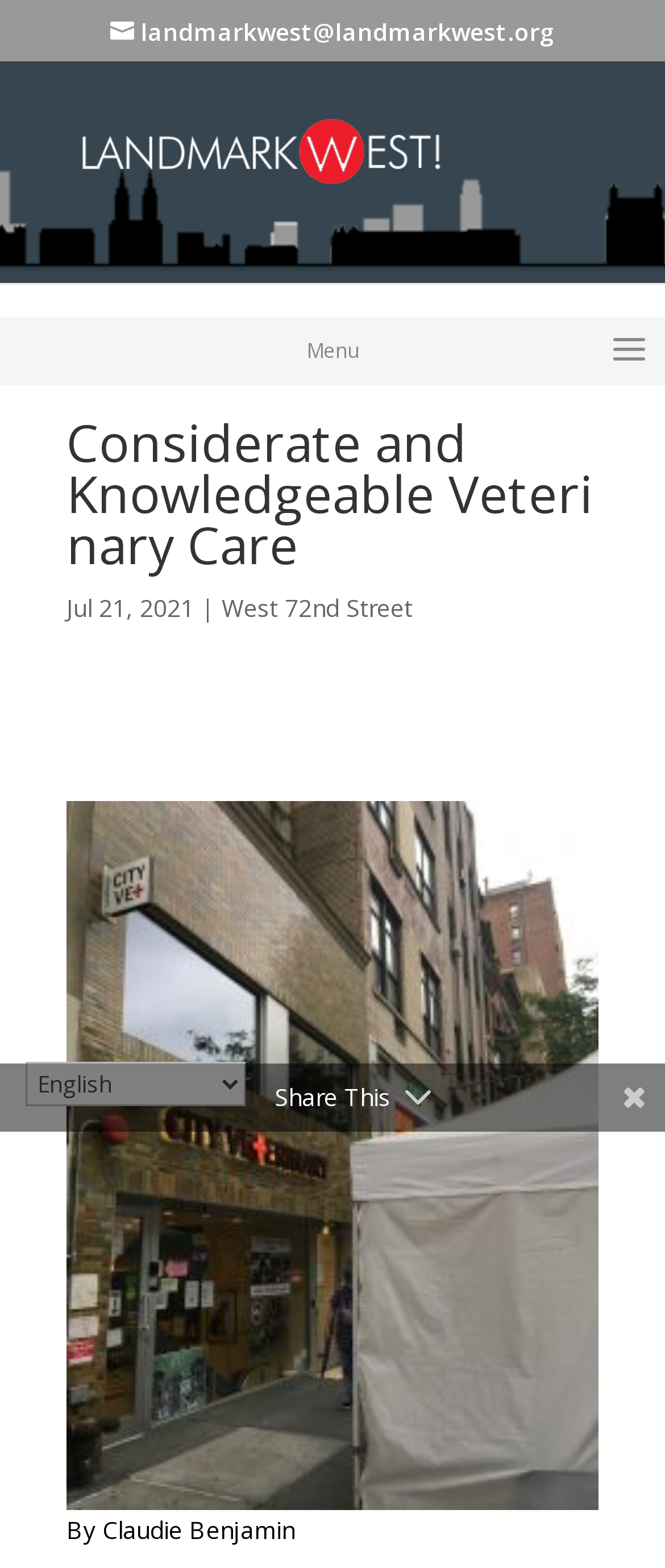Identify and extract the heading text of the webpage.

Considerate and Knowledgeable Veterinary Care